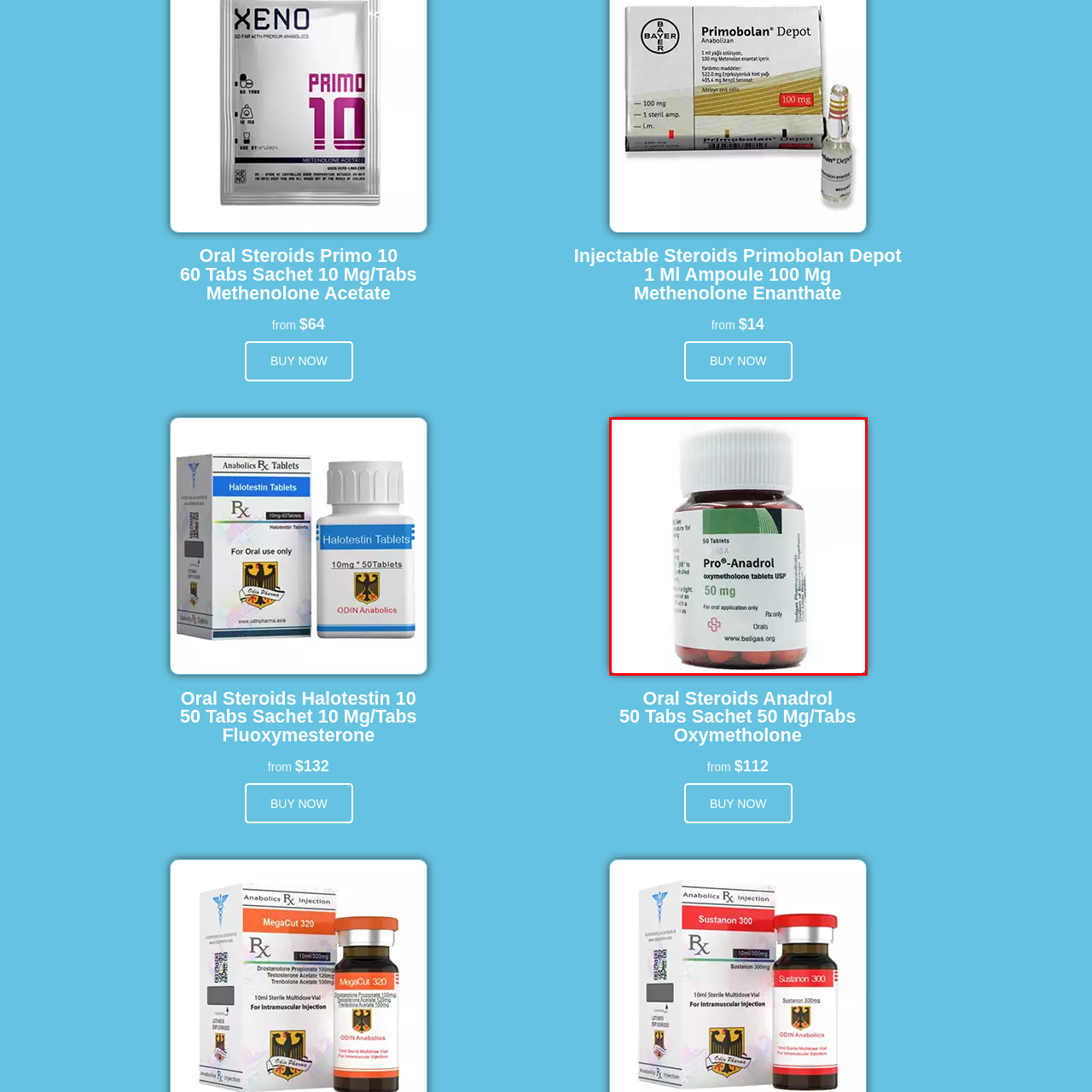What is the intended application of the product?
Pay attention to the image surrounded by the red bounding box and answer the question in detail based on the image.

The label on the bottle explicitly states that the product is intended for oral application only, indicating that it should be taken by mouth and not used in any other way.